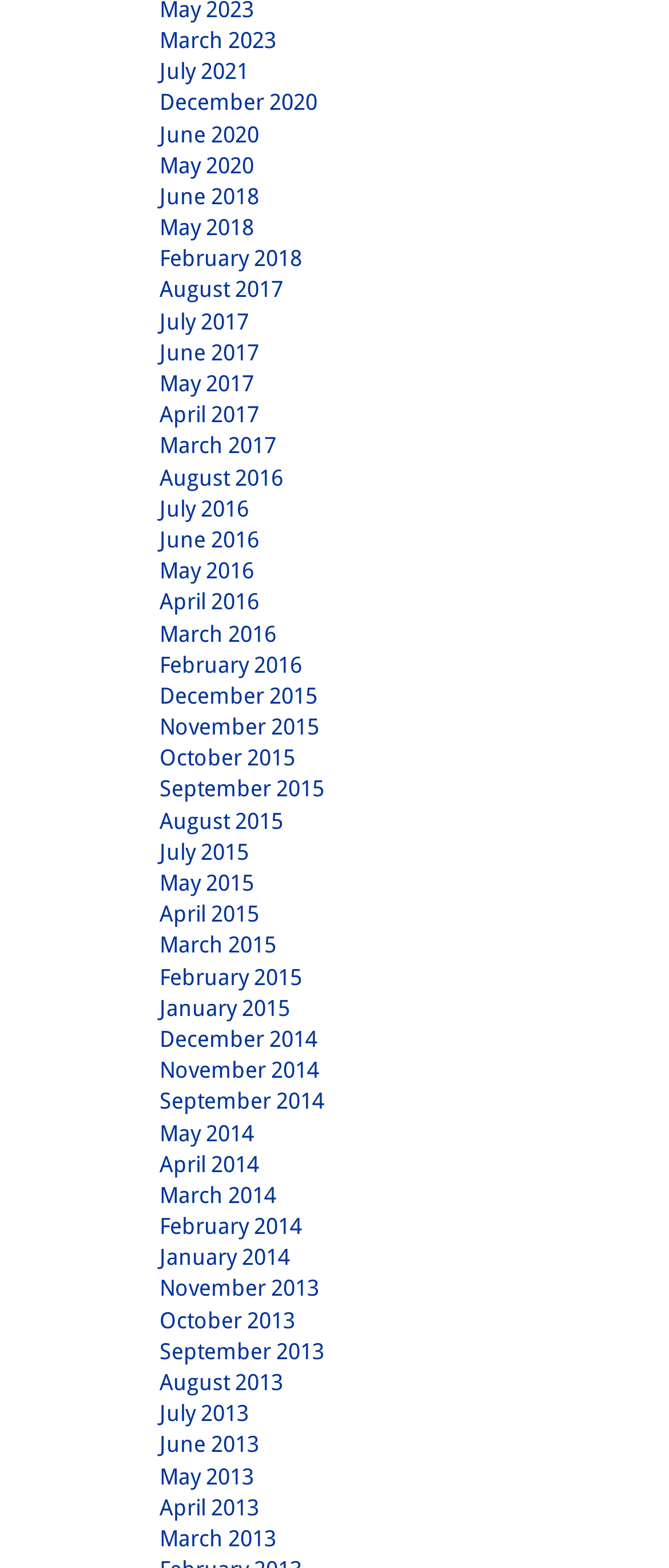Look at the image and give a detailed response to the following question: What is the earliest month listed?

By scanning the list of links, I found that the earliest month listed is November 2013, which is the last link in the list.